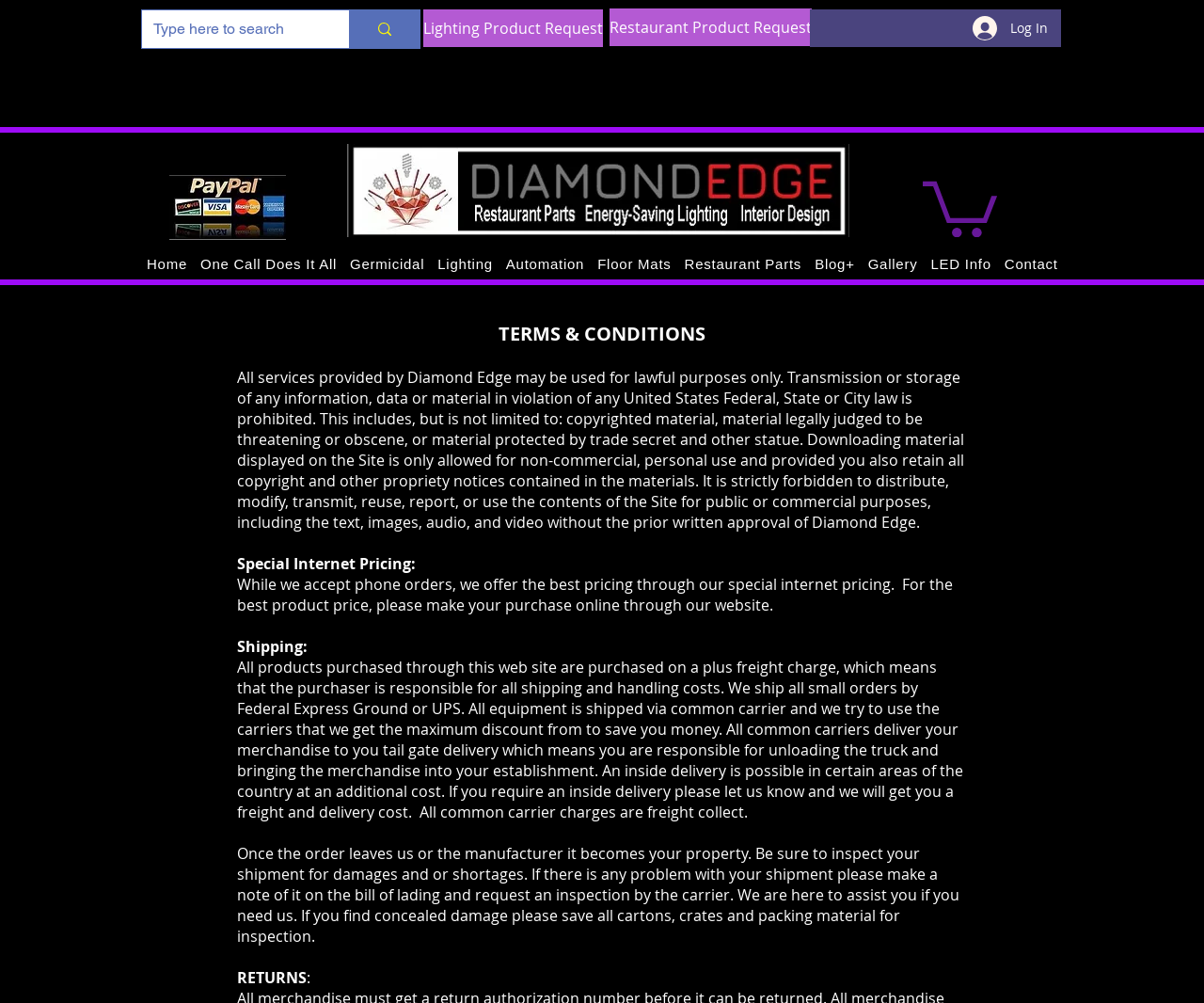Using the description "Privacy Policy", locate and provide the bounding box of the UI element.

None